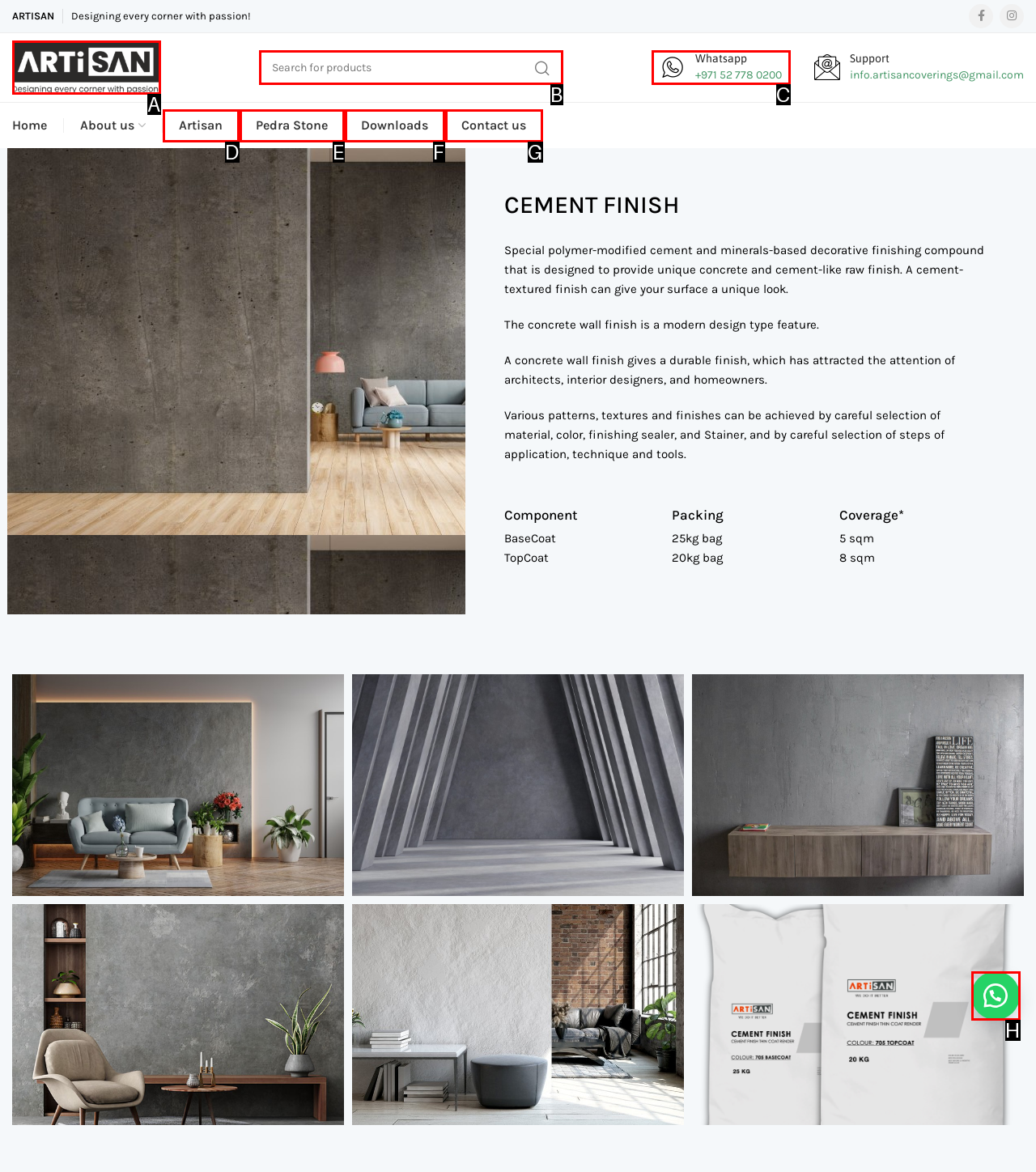What letter corresponds to the UI element to complete this task: Search for products
Answer directly with the letter.

B